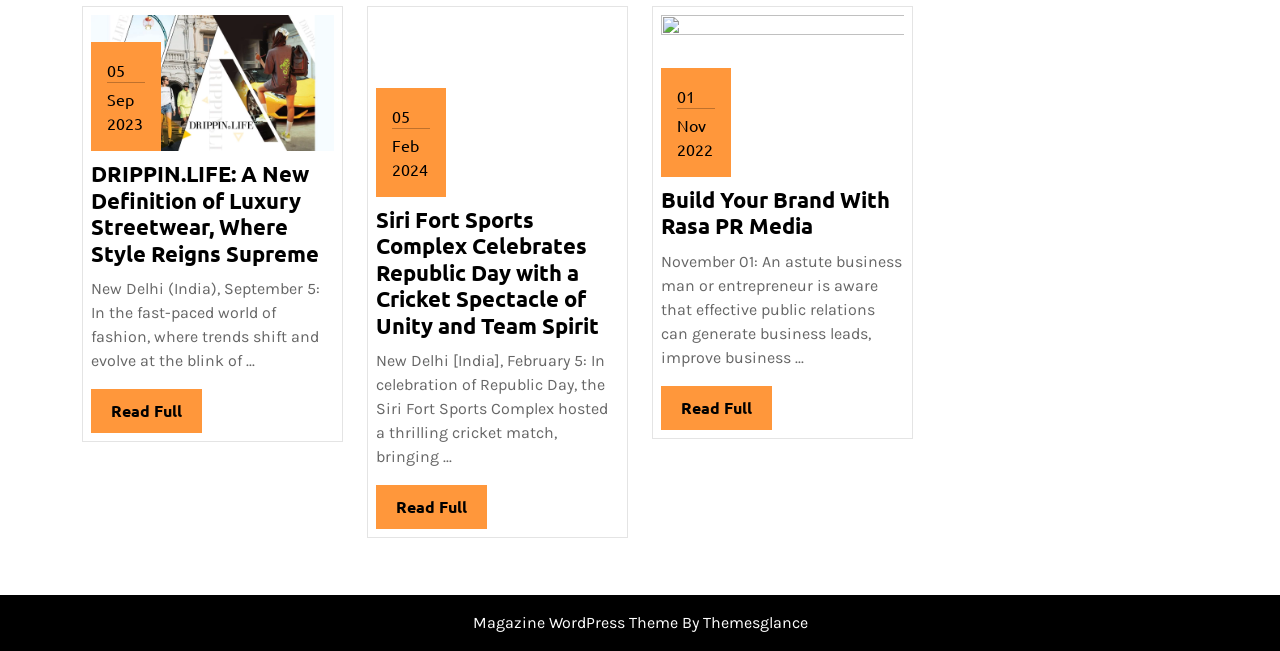Please specify the bounding box coordinates in the format (top-left x, top-left y, bottom-right x, bottom-right y), with all values as floating point numbers between 0 and 1. Identify the bounding box of the UI element described by: Read FullRead Full

[0.294, 0.745, 0.38, 0.812]